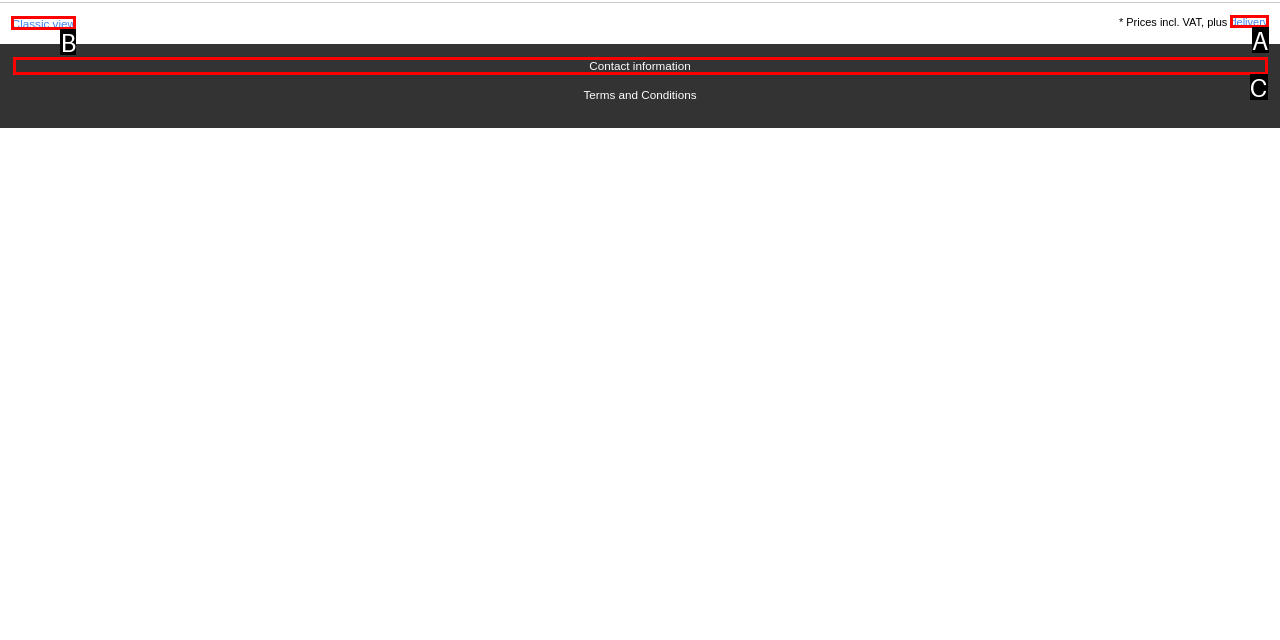Select the letter of the option that corresponds to: delivery
Provide the letter from the given options.

A